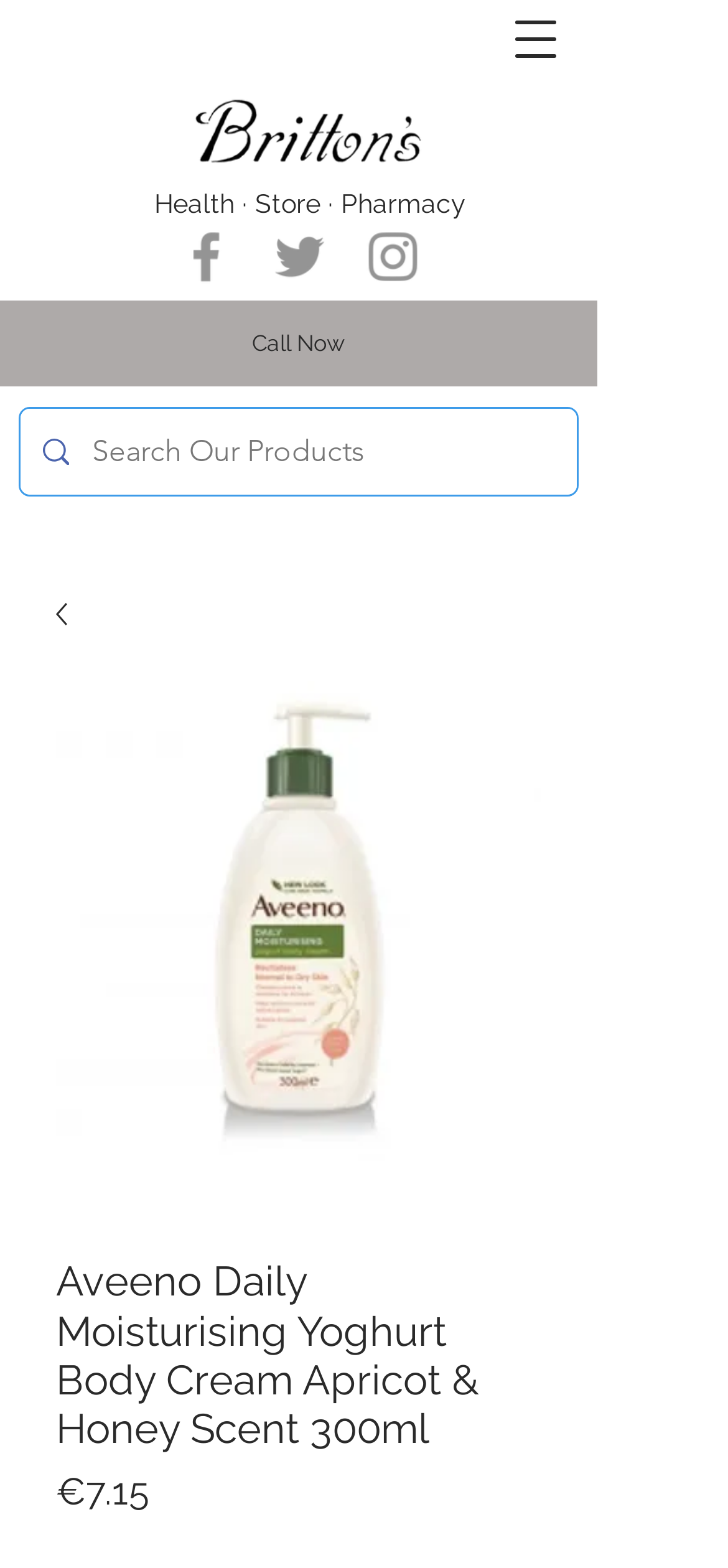How many social media links are there?
Using the visual information from the image, give a one-word or short-phrase answer.

3